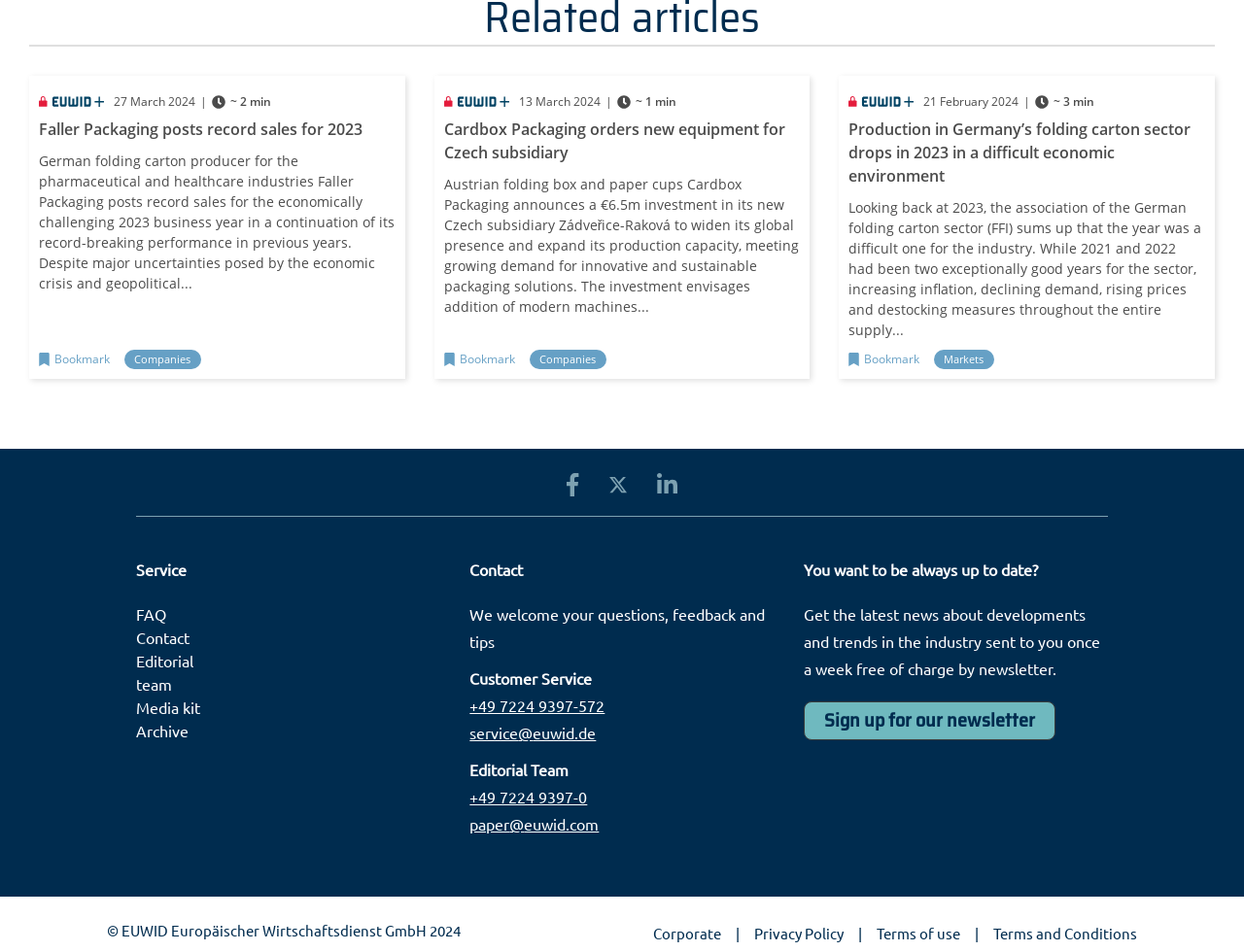Please identify the bounding box coordinates of the clickable area that will allow you to execute the instruction: "Follow EUWID Paper on Facebook".

[0.456, 0.497, 0.465, 0.522]